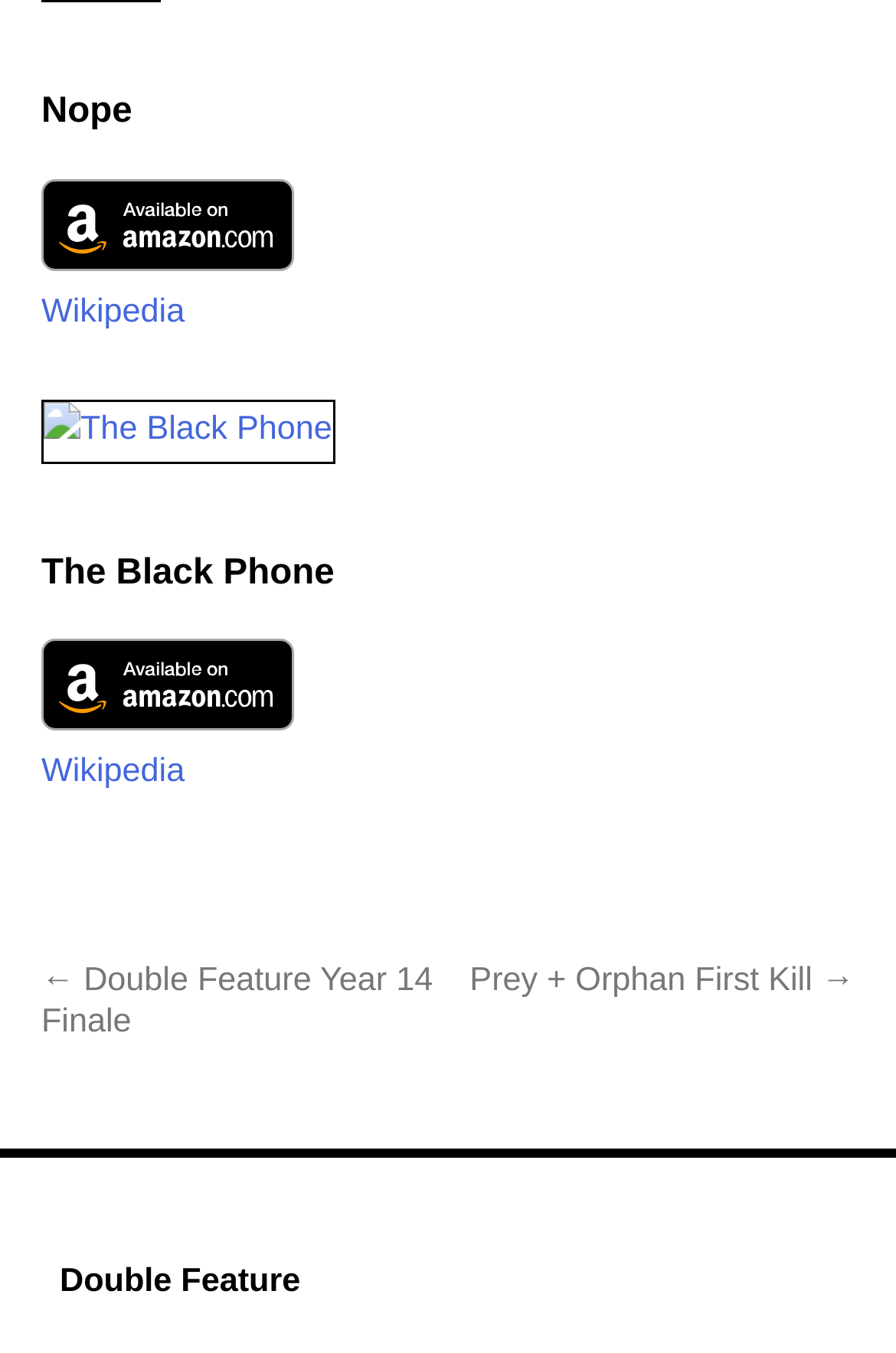Highlight the bounding box coordinates of the region I should click on to meet the following instruction: "Click the link to Wikipedia".

[0.046, 0.217, 0.206, 0.245]